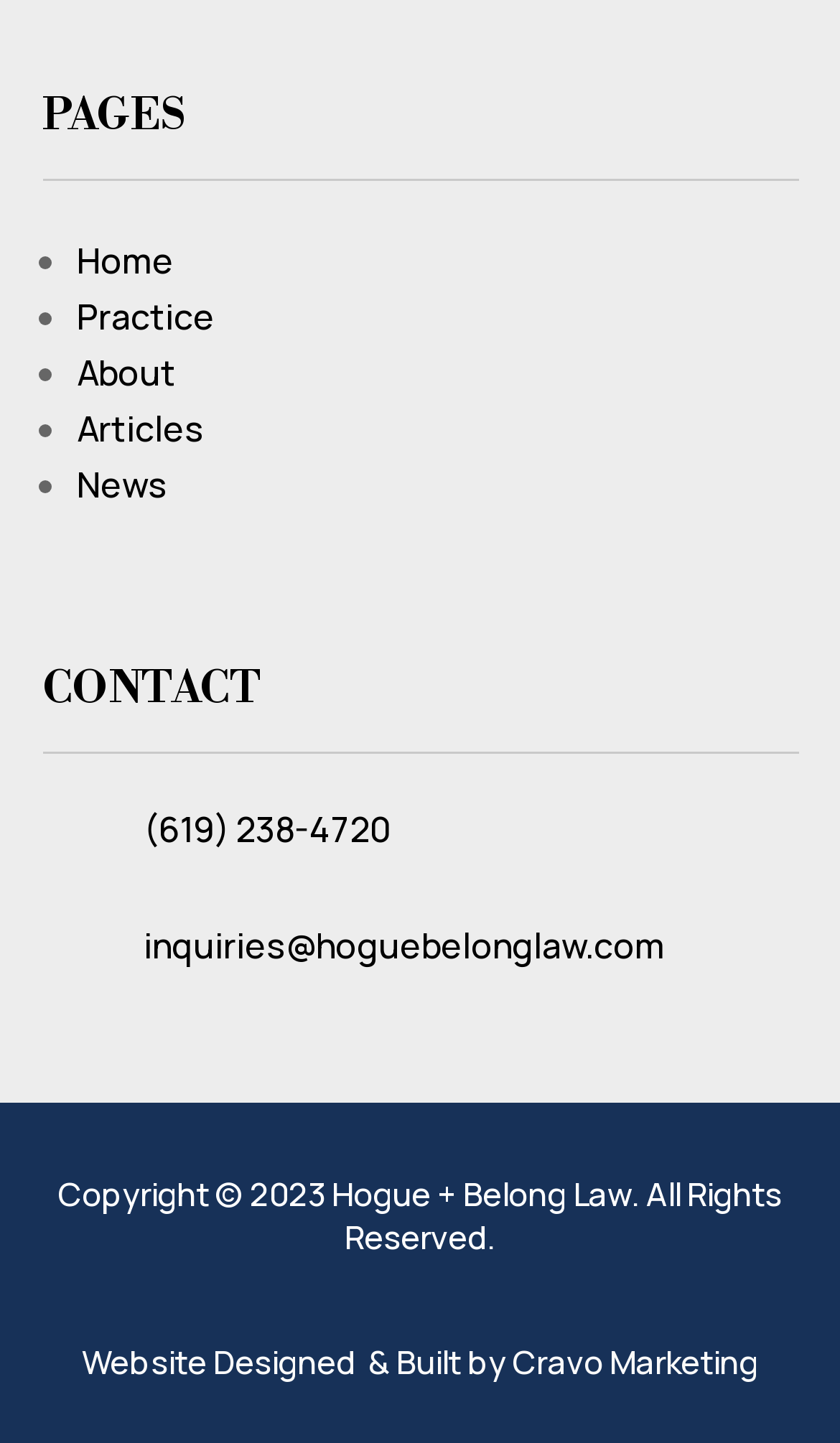Who designed and built the website?
Please ensure your answer to the question is detailed and covers all necessary aspects.

The website designer and builder can be found at the bottom of the webpage, in the footer section, which states 'Website Designed & Built by Cravo Marketing'.